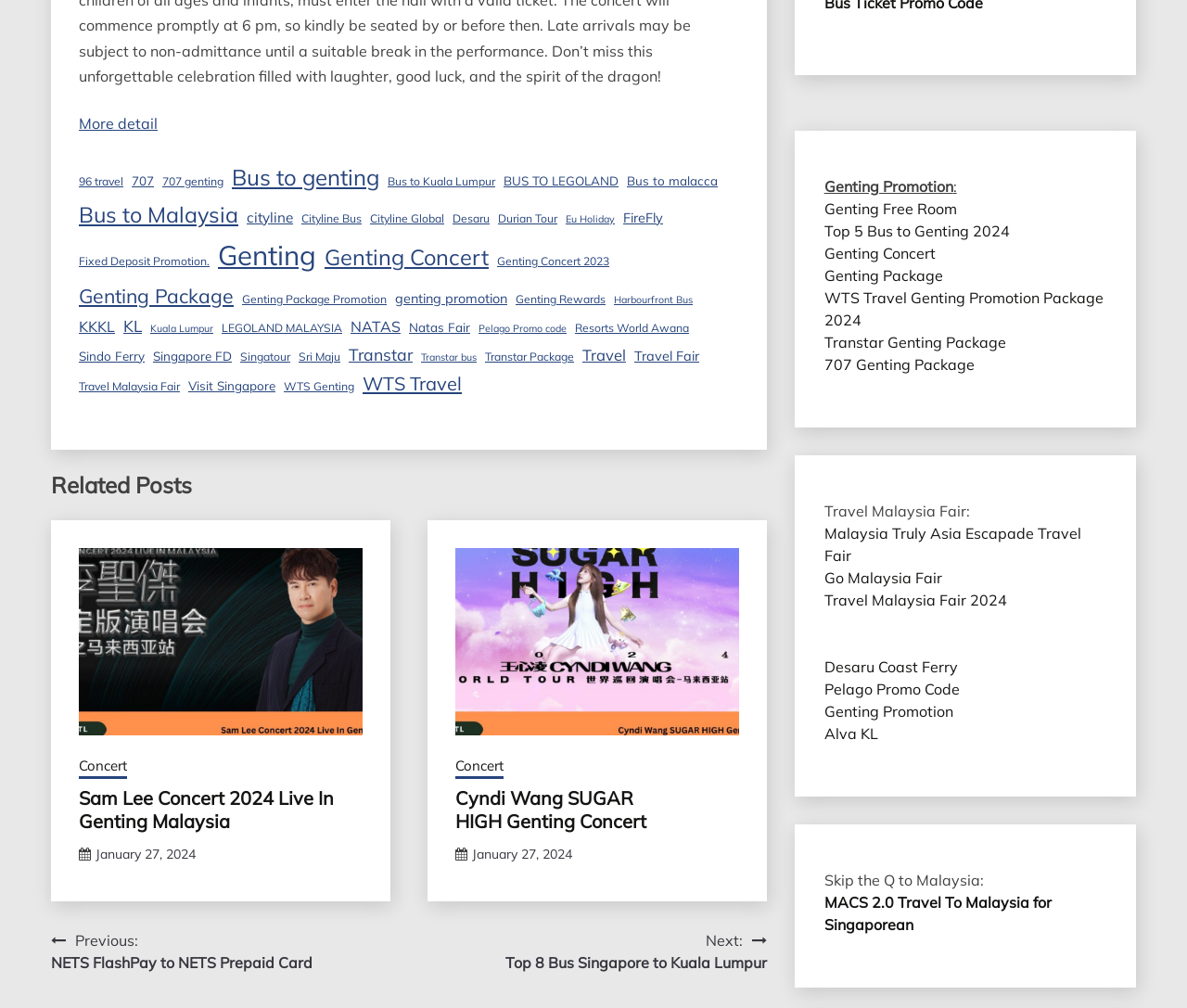How many items are there in the Travel Malaysia Fair category?
Based on the image content, provide your answer in one word or a short phrase.

3